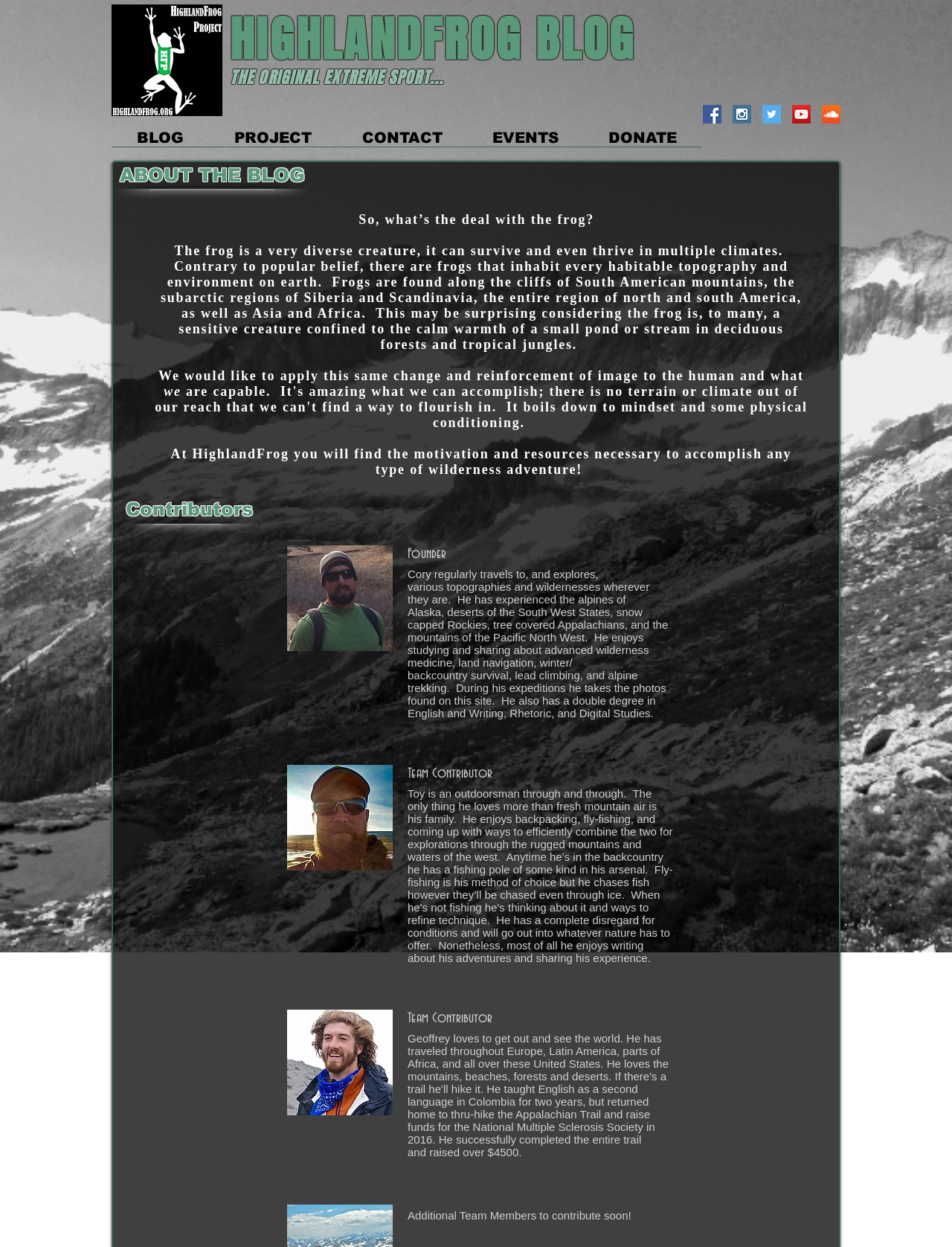Identify the bounding box coordinates of the region that should be clicked to execute the following instruction: "Go to the BLOG page".

[0.117, 0.103, 0.22, 0.125]